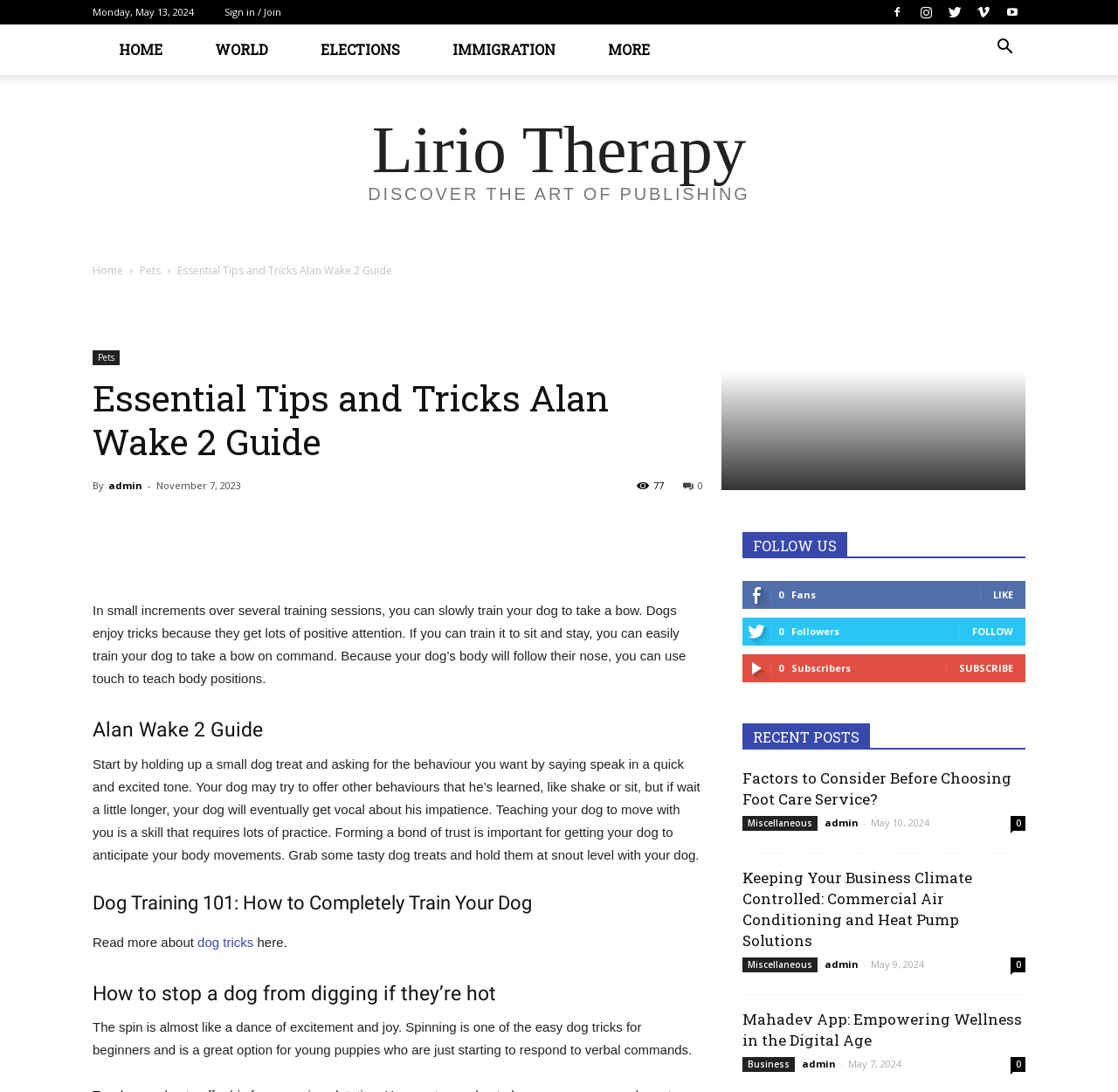How many recent posts are listed? Based on the screenshot, please respond with a single word or phrase.

3